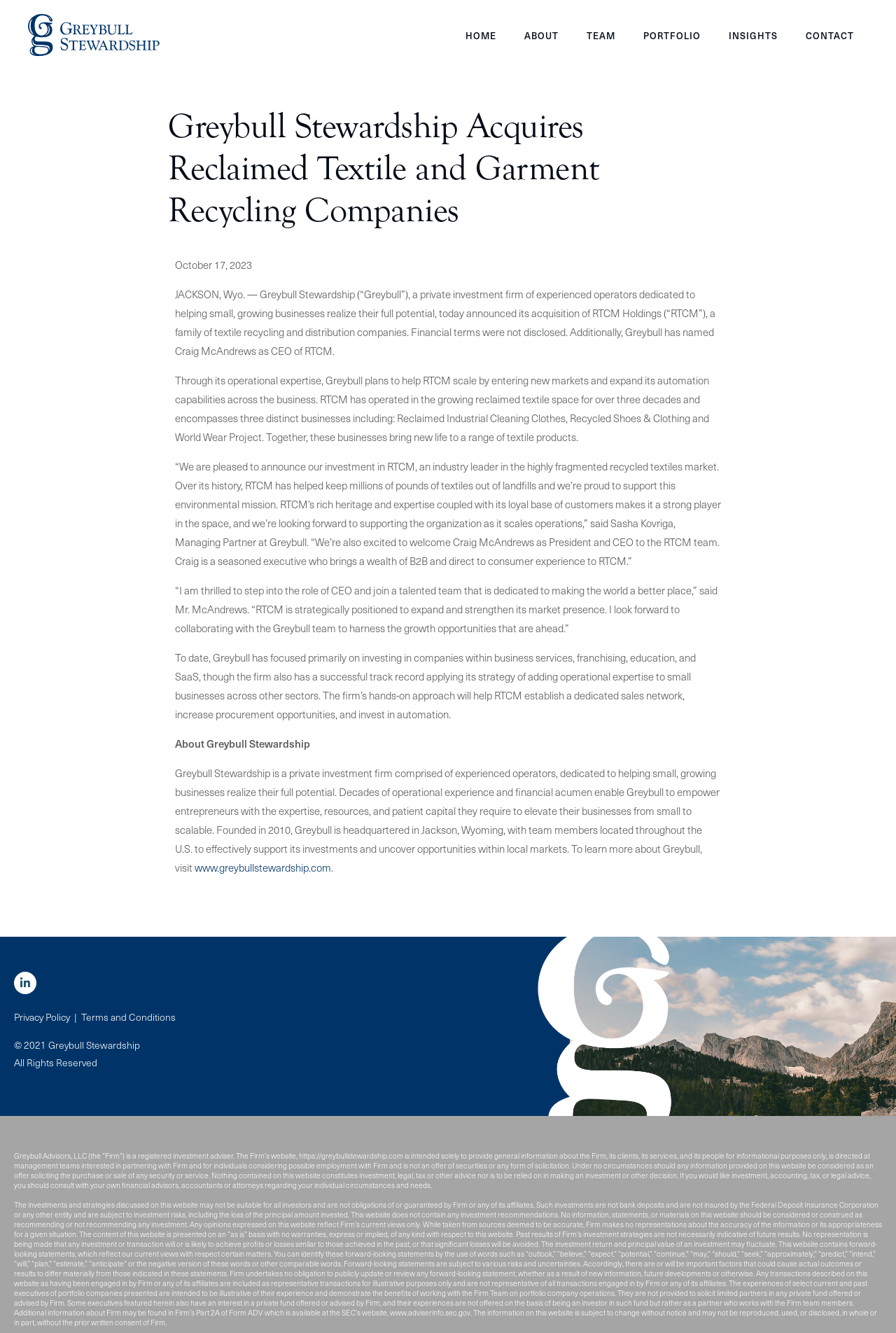Identify the bounding box coordinates of the section that should be clicked to achieve the task described: "Read the ABOUT section".

[0.57, 0.01, 0.639, 0.043]